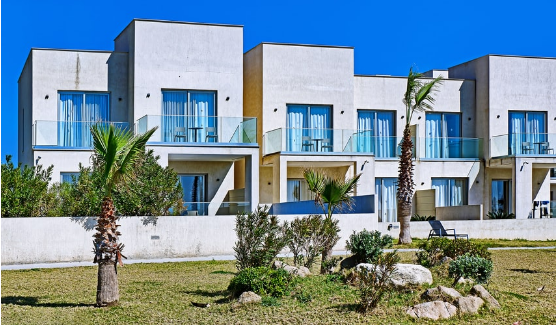What is the color of the sky?
Give a one-word or short phrase answer based on the image.

Blue